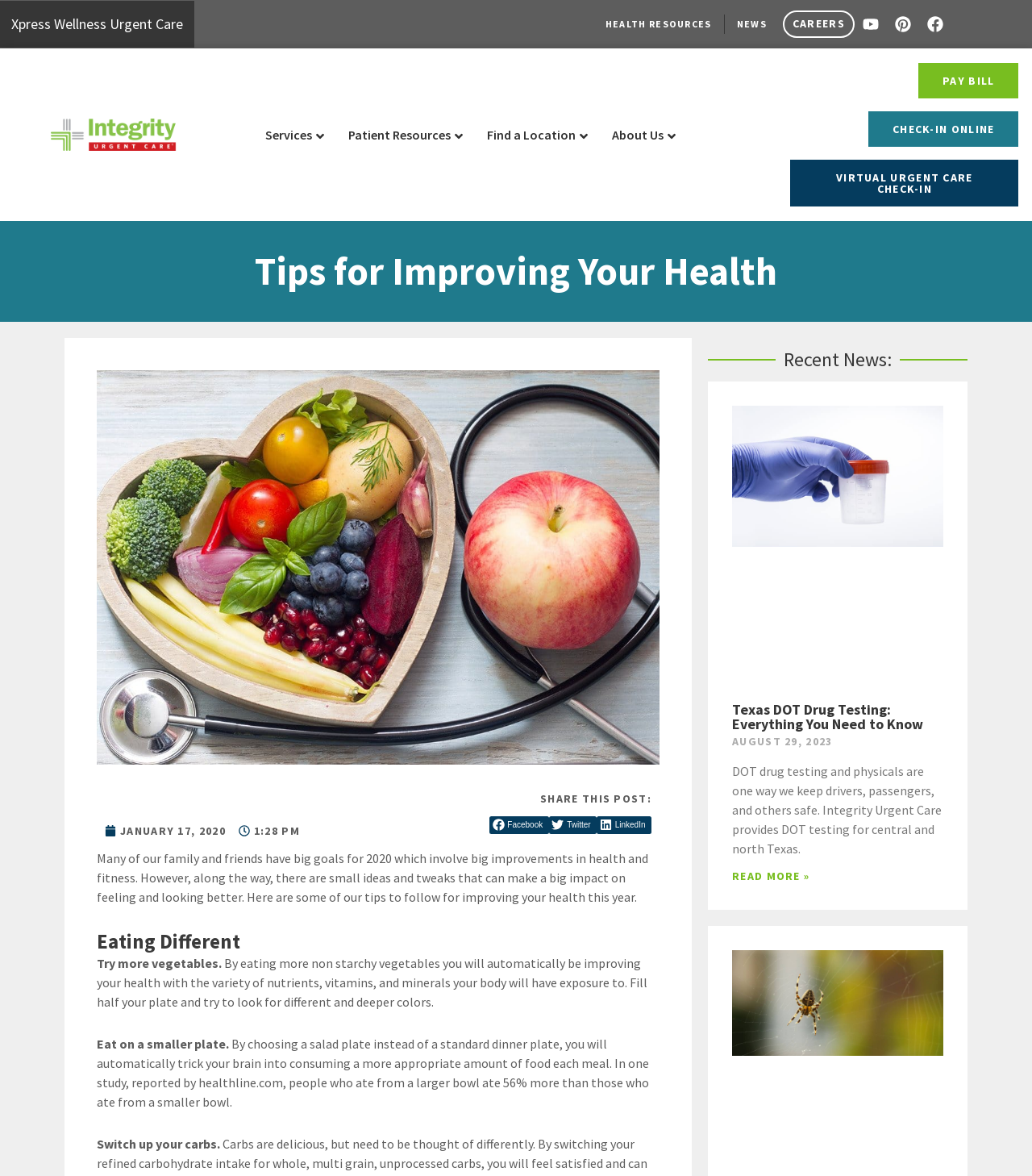Provide your answer in one word or a succinct phrase for the question: 
What is the name of the urgent care center?

Integrity Urgent Care